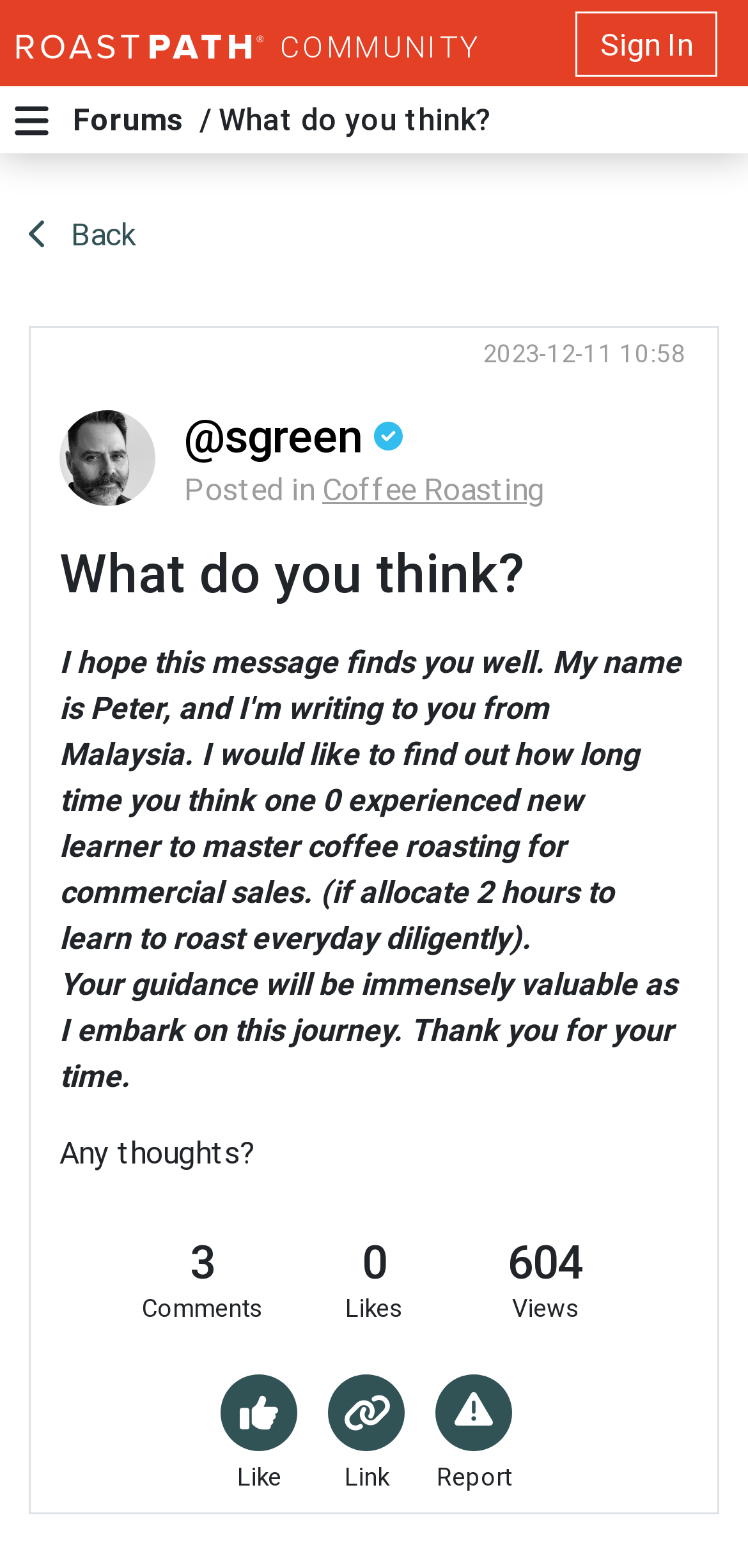What is the purpose of the button with the text 'Like'?
Provide a short answer using one word or a brief phrase based on the image.

To like the post